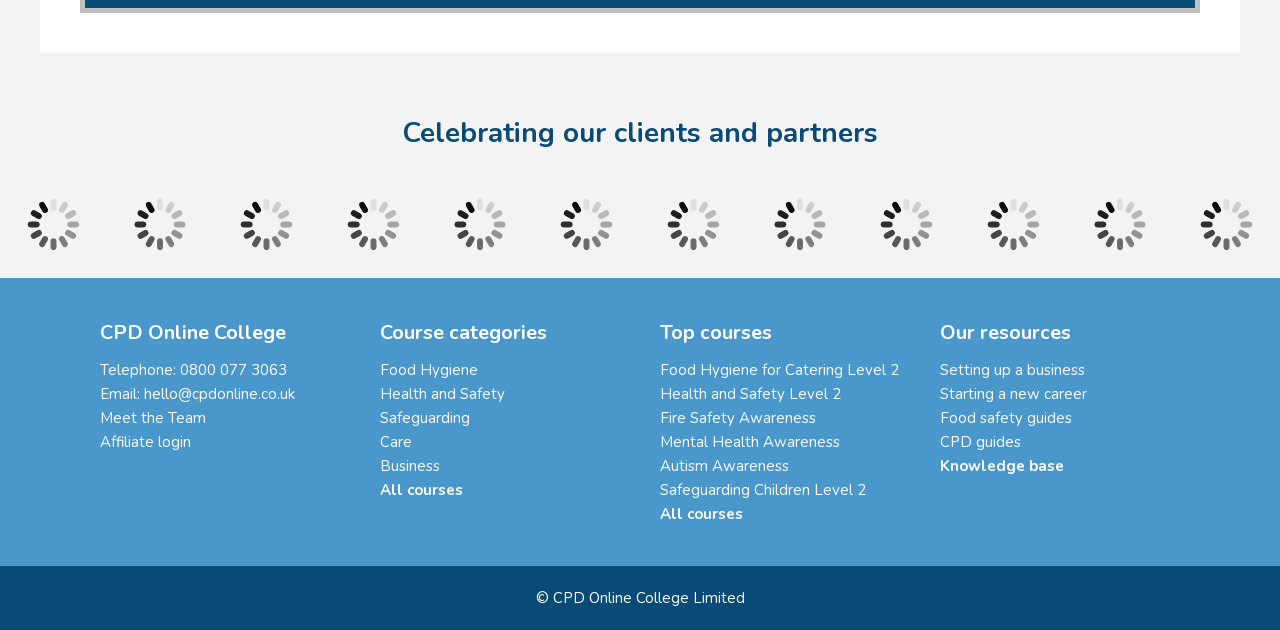How many course categories are listed?
Make sure to answer the question with a detailed and comprehensive explanation.

The course categories are listed in the complementary element with bounding box coordinates [0.266, 0.504, 0.484, 0.797]. There are 6 links listed, namely 'Food Hygiene', 'Health and Safety', 'Safeguarding', 'Care', 'Business', and 'All courses'.